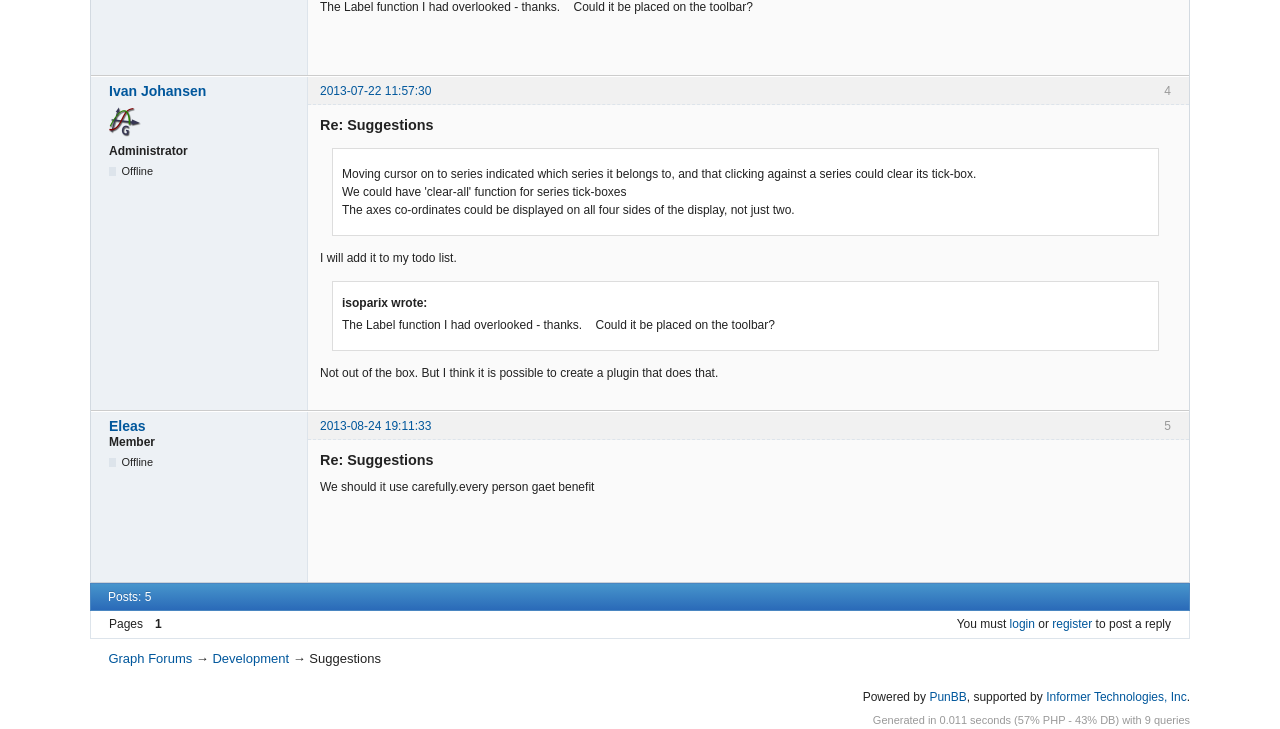Please find the bounding box coordinates of the element's region to be clicked to carry out this instruction: "Go to the Graph Forums".

[0.085, 0.893, 0.15, 0.913]